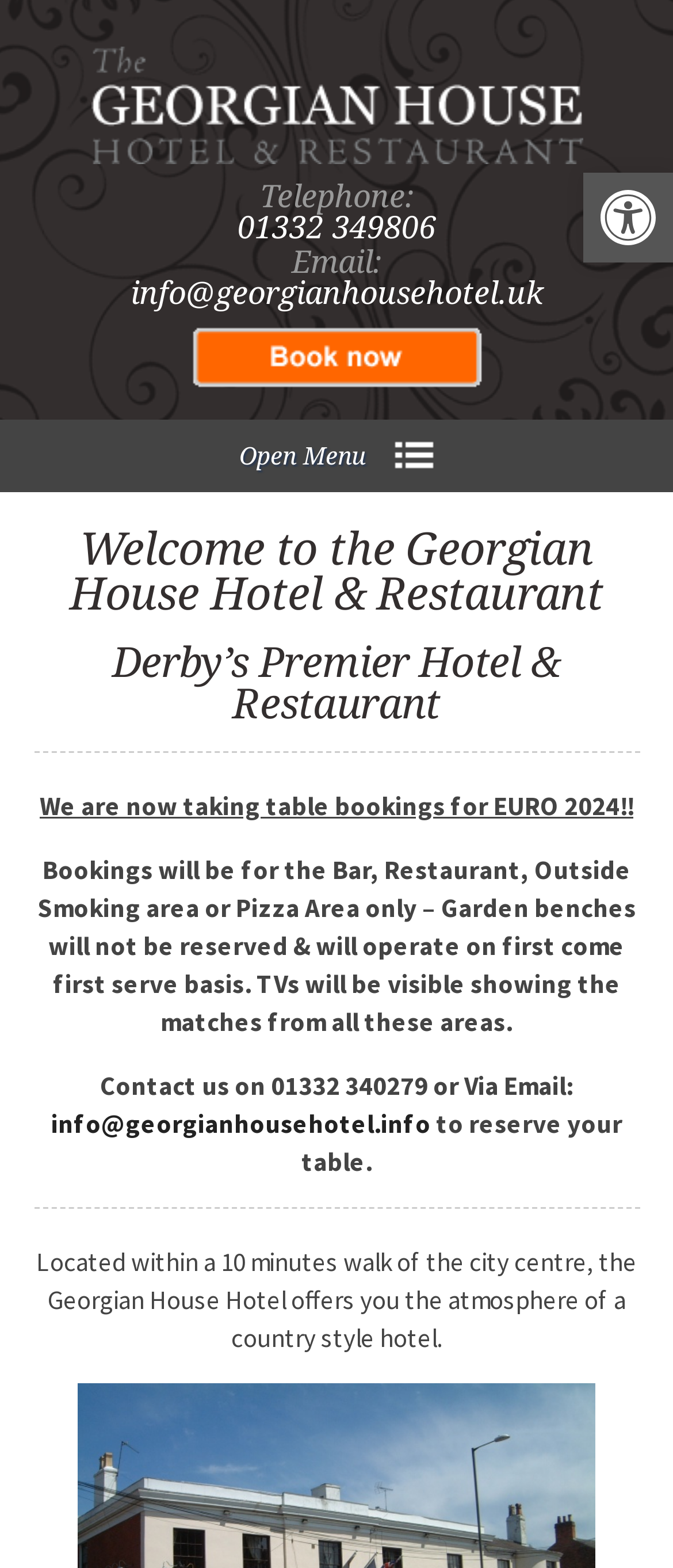Using the element description provided, determine the bounding box coordinates in the format (top-left x, top-left y, bottom-right x, bottom-right y). Ensure that all values are floating point numbers between 0 and 1. Element description: title="hotel in derby"

[0.135, 0.089, 0.865, 0.11]